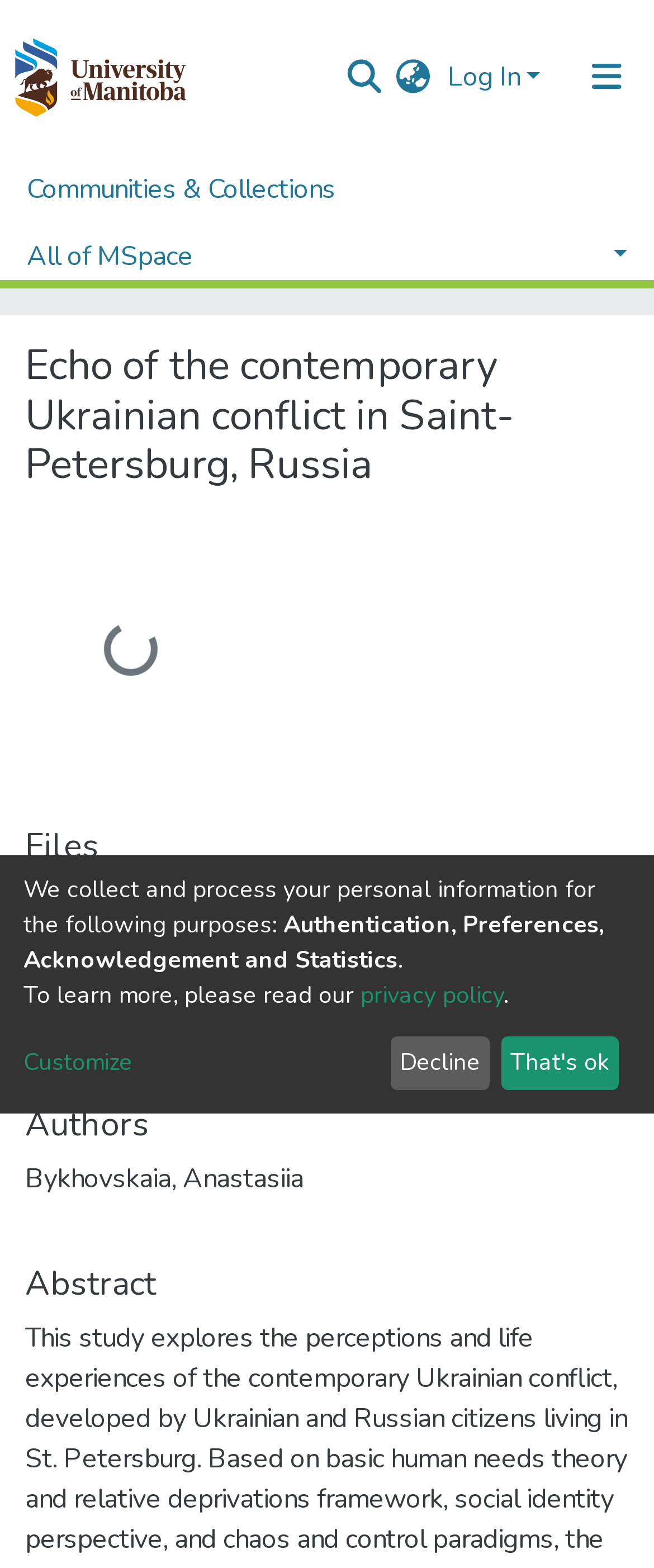How many files are available?
With the help of the image, please provide a detailed response to the question.

I counted the number of links with file extensions (.pdf) under the 'Files' heading, which are 'bykhovskaia_anastasiia.pdf' and 'ukraine.pdf', so there are 2 files available.